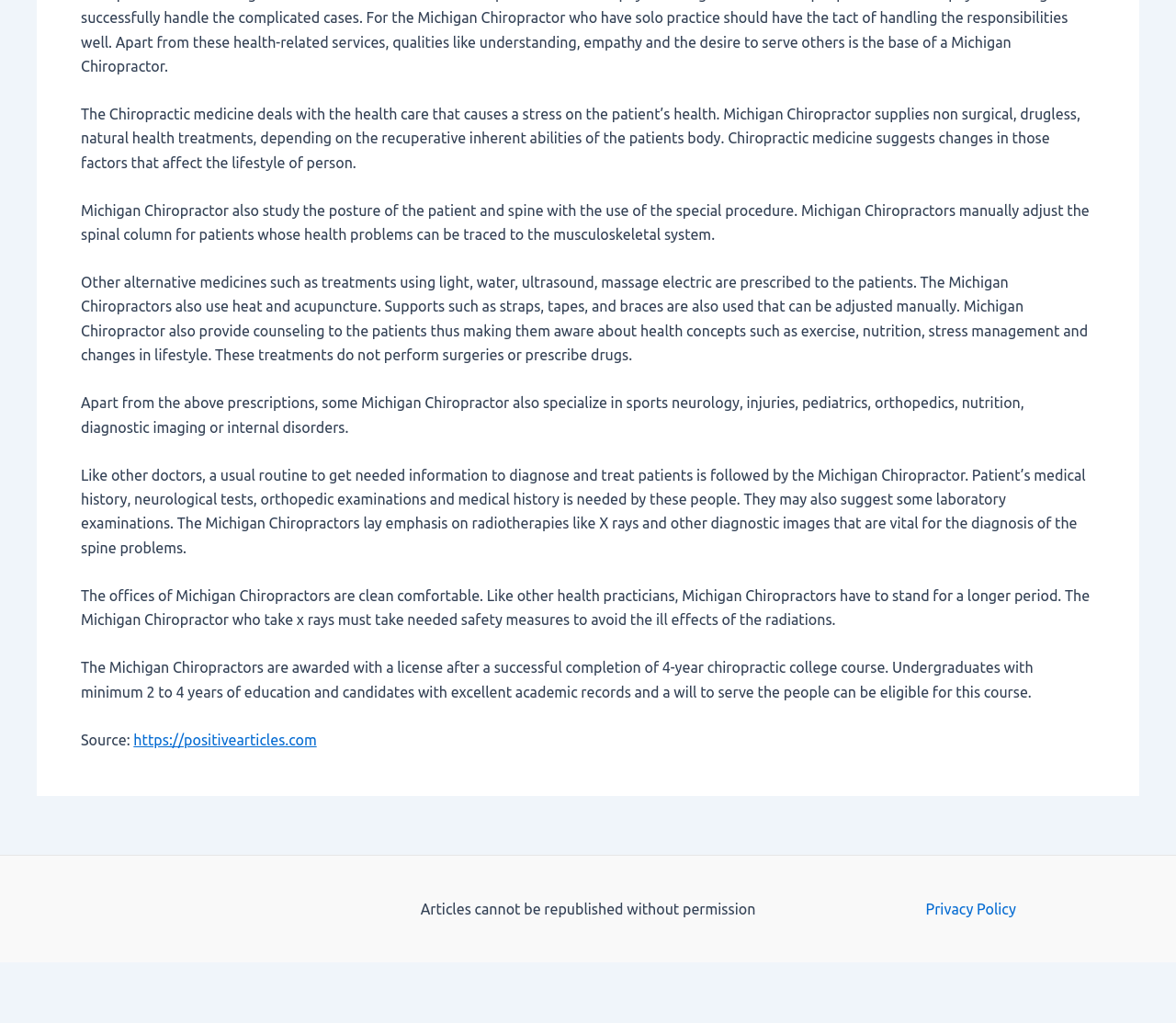Determine the bounding box coordinates for the UI element matching this description: "https://positivearticles.com".

[0.114, 0.715, 0.269, 0.731]